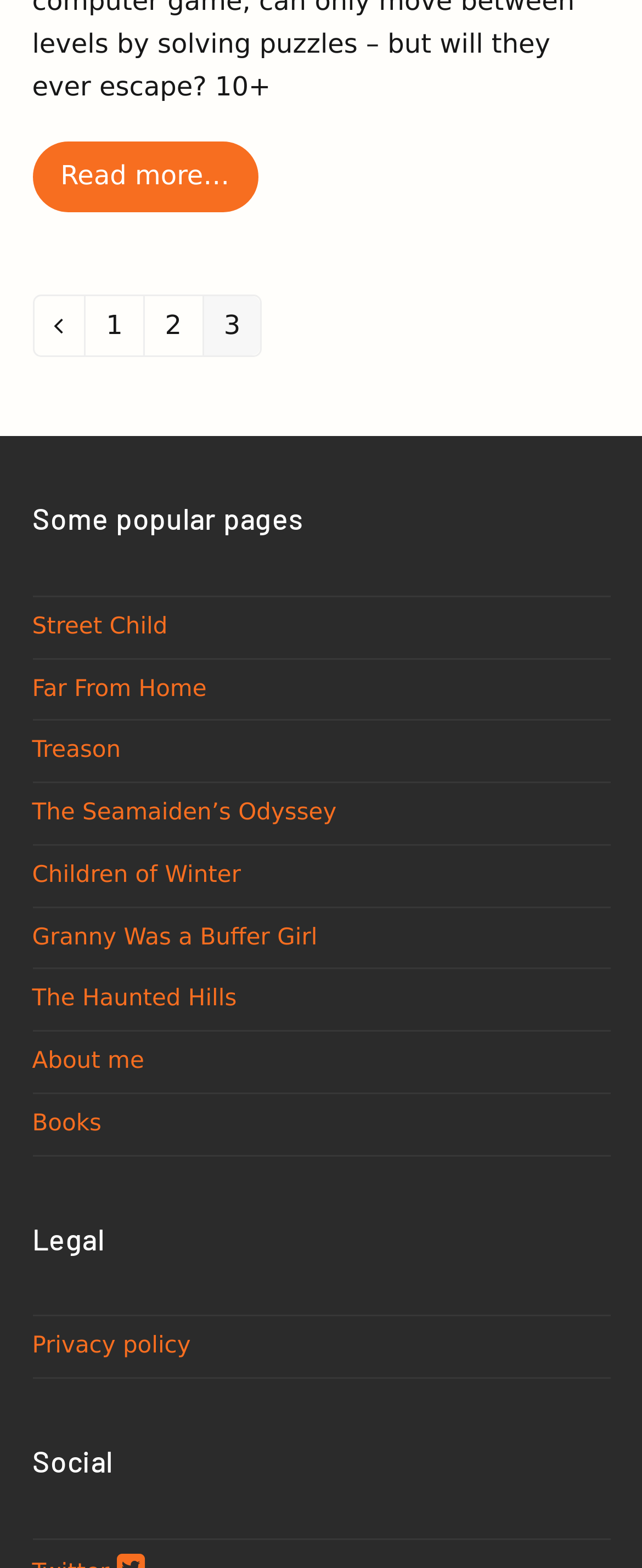Specify the bounding box coordinates of the element's region that should be clicked to achieve the following instruction: "View Books". The bounding box coordinates consist of four float numbers between 0 and 1, in the format [left, top, right, bottom].

[0.05, 0.708, 0.158, 0.725]